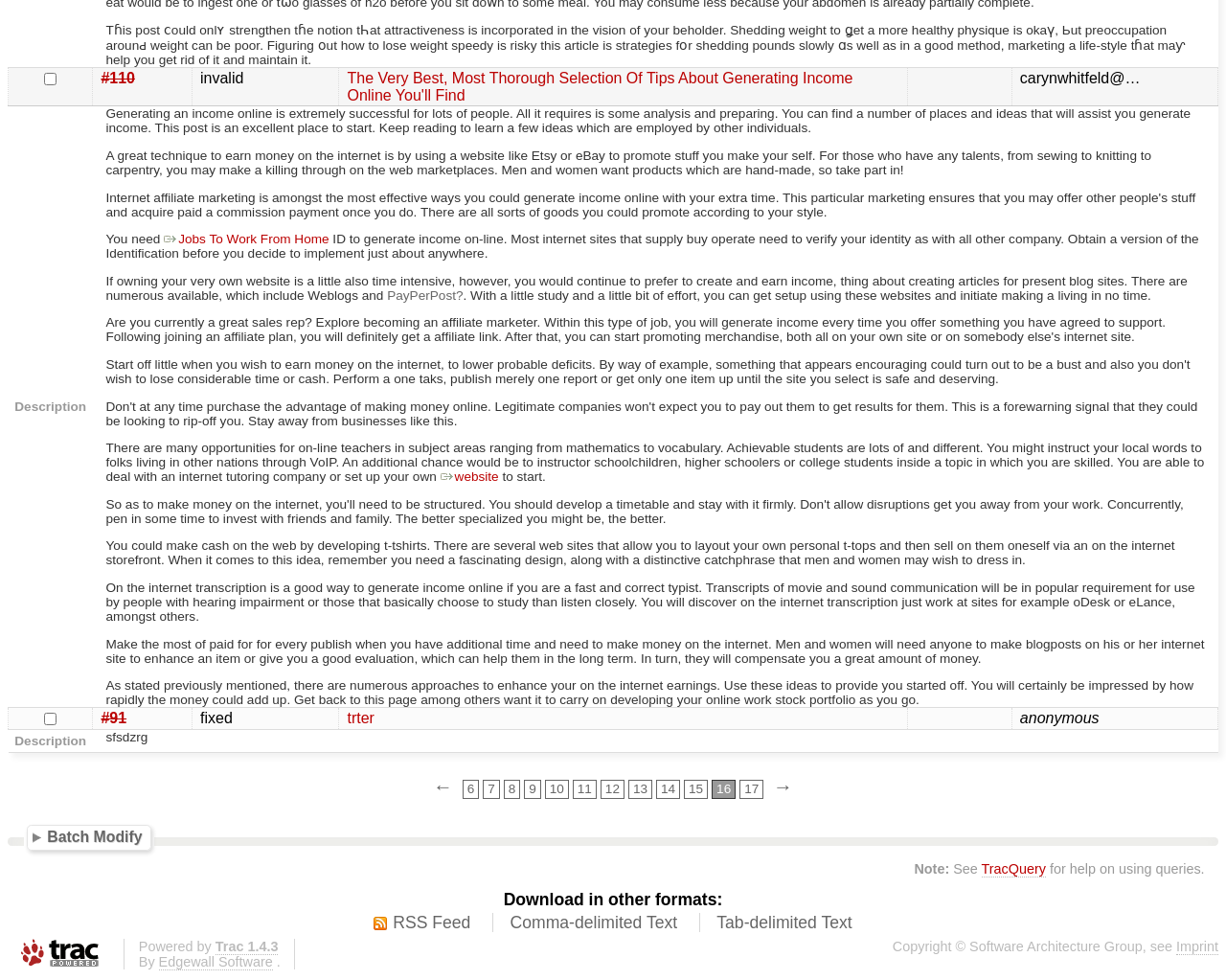Locate the bounding box coordinates of the clickable region to complete the following instruction: "Batch modify tickets."

[0.022, 0.841, 0.123, 0.868]